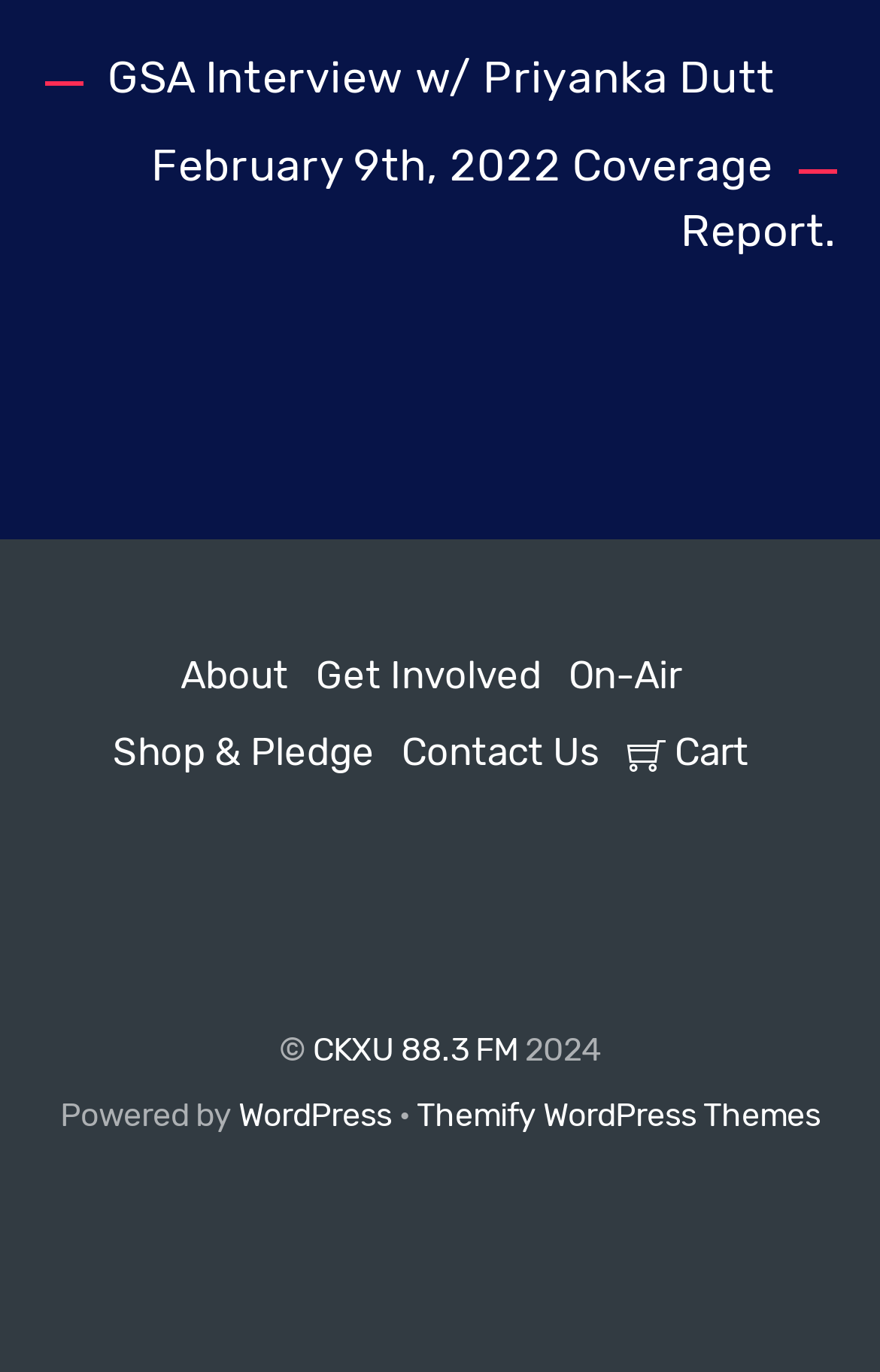Please indicate the bounding box coordinates of the element's region to be clicked to achieve the instruction: "check the On-Air section". Provide the coordinates as four float numbers between 0 and 1, i.e., [left, top, right, bottom].

[0.646, 0.475, 0.774, 0.508]